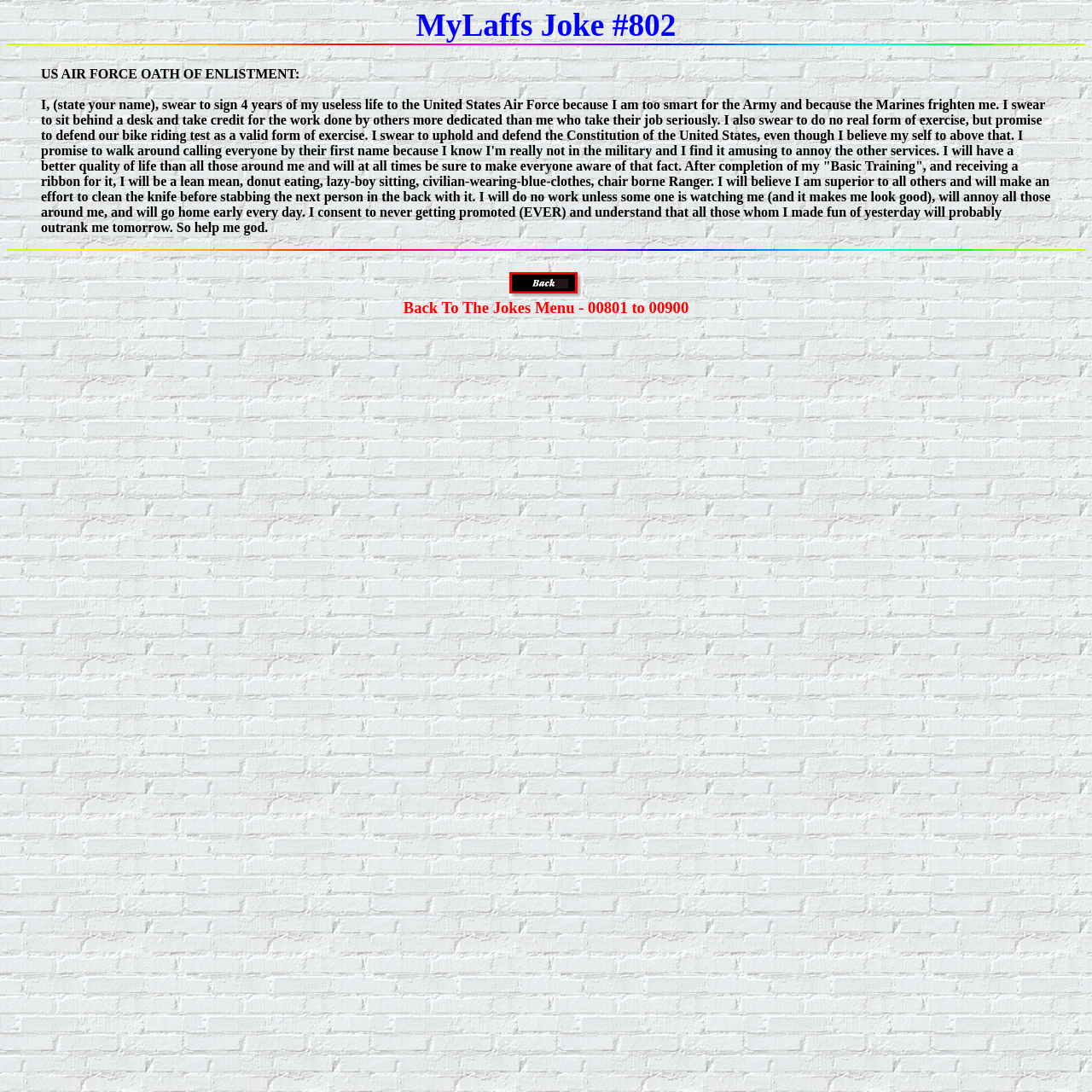Please find and generate the text of the main heading on the webpage.

MyLaffs Joke #802
